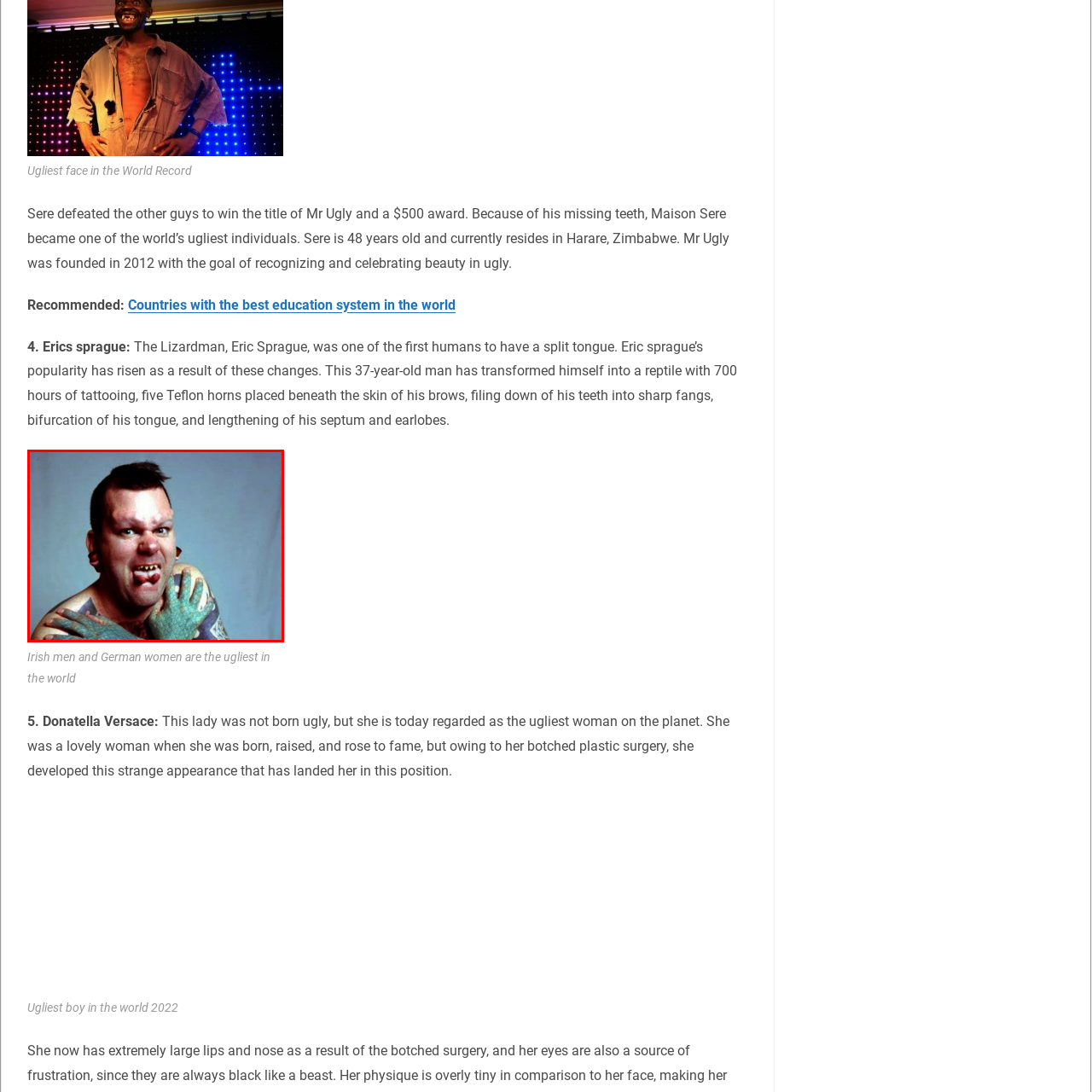What is showcased by Eric's aesthetic?
Observe the image marked by the red bounding box and answer in detail.

The caption states that Eric's unique aesthetic challenges traditional notions of beauty and showcases the diverse expressions of individuality, highlighting his unconventional transformation as a prominent figure within the body modification community.